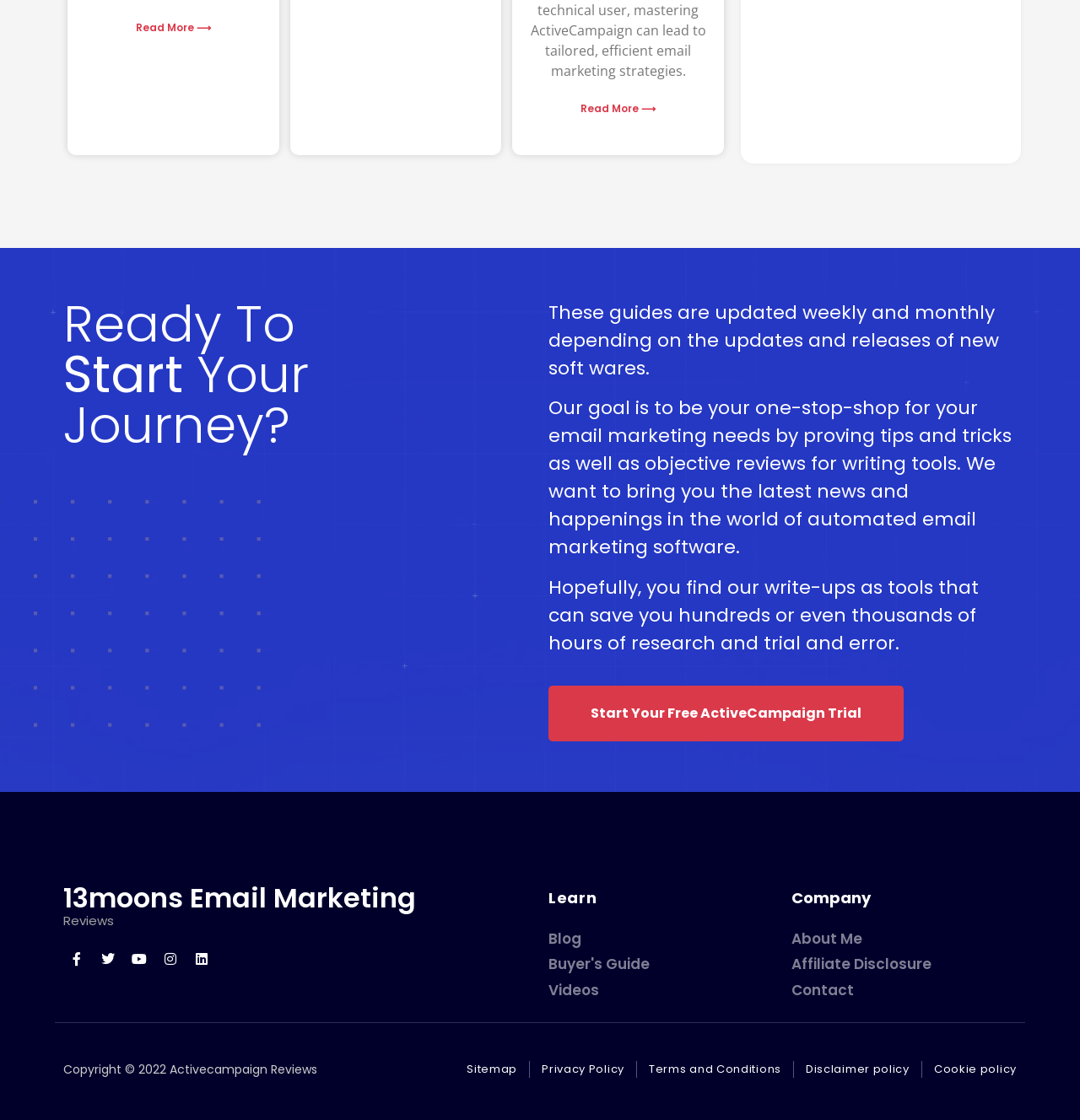Could you provide the bounding box coordinates for the portion of the screen to click to complete this instruction: "Start your free ActiveCampaign trial"?

[0.508, 0.612, 0.837, 0.662]